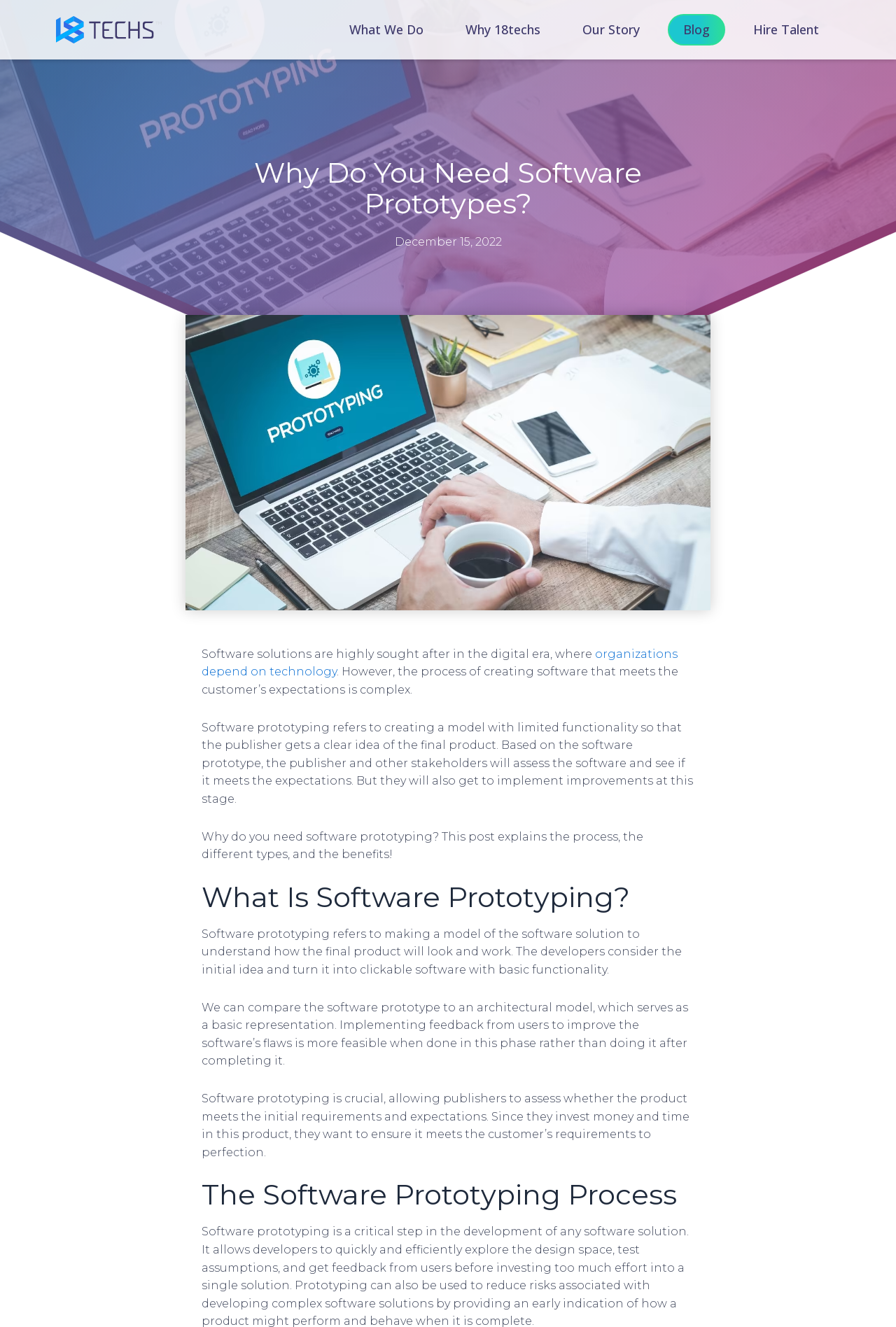Can you identify the bounding box coordinates of the clickable region needed to carry out this instruction: 'Read the article about managing communication with Discord'? The coordinates should be four float numbers within the range of 0 to 1, stated as [left, top, right, bottom].

None